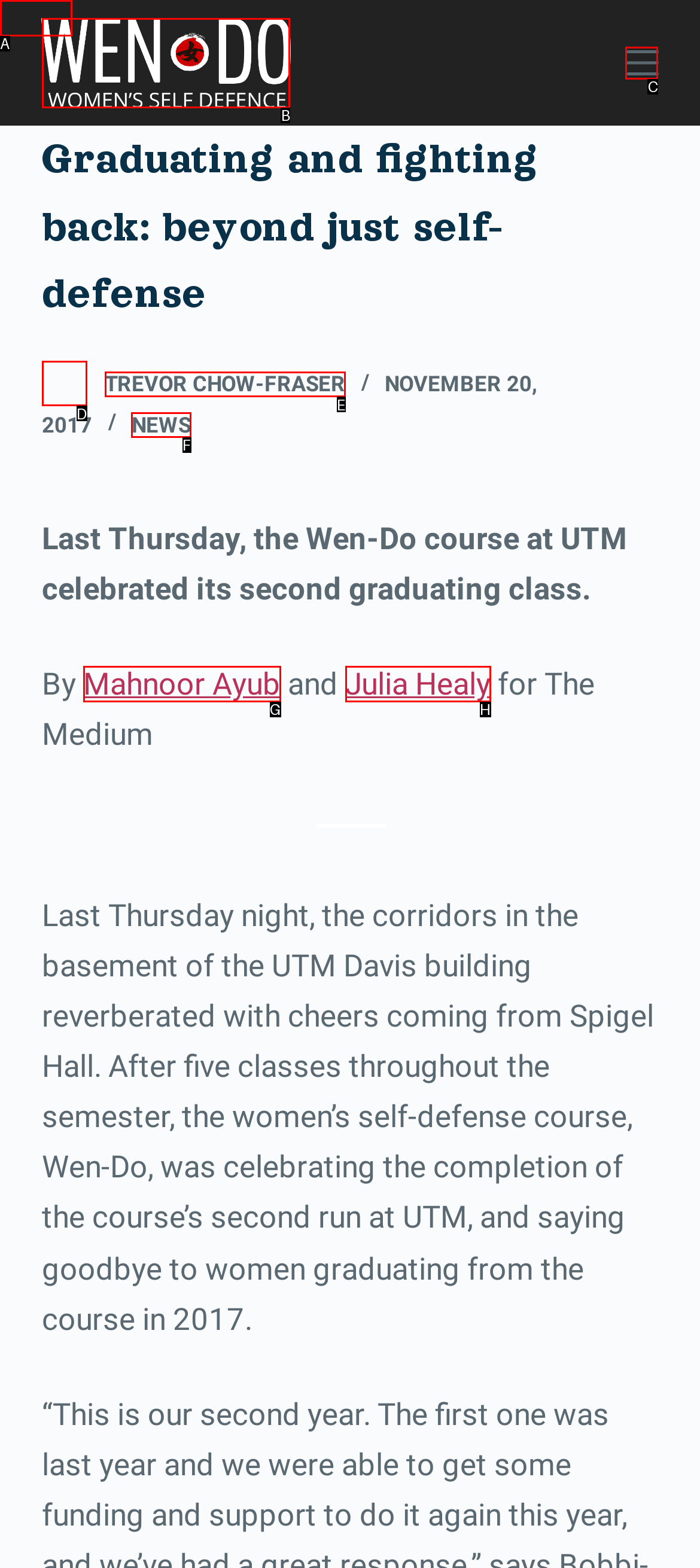Identify the correct option to click in order to complete this task: Read the news article
Answer with the letter of the chosen option directly.

F